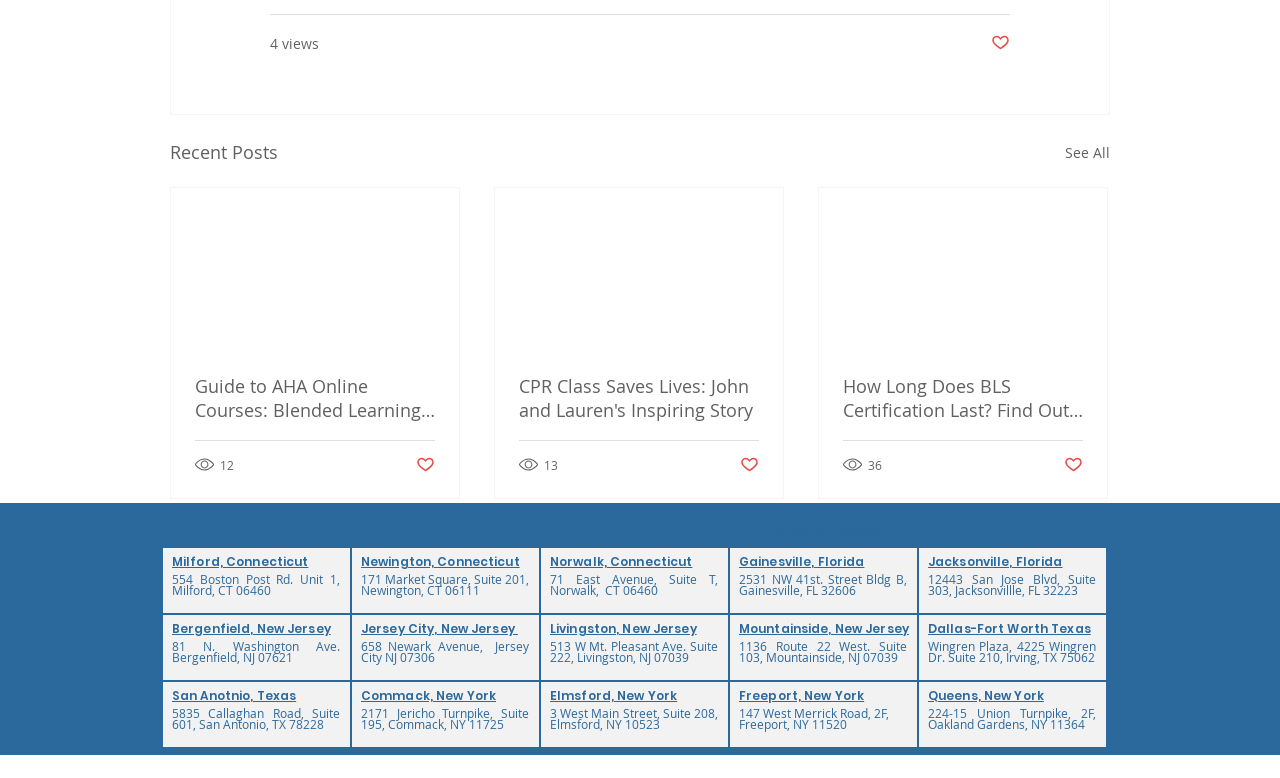Please identify the bounding box coordinates of the region to click in order to complete the task: "Click the 'See All' link". The coordinates must be four float numbers between 0 and 1, specified as [left, top, right, bottom].

[0.832, 0.177, 0.867, 0.215]